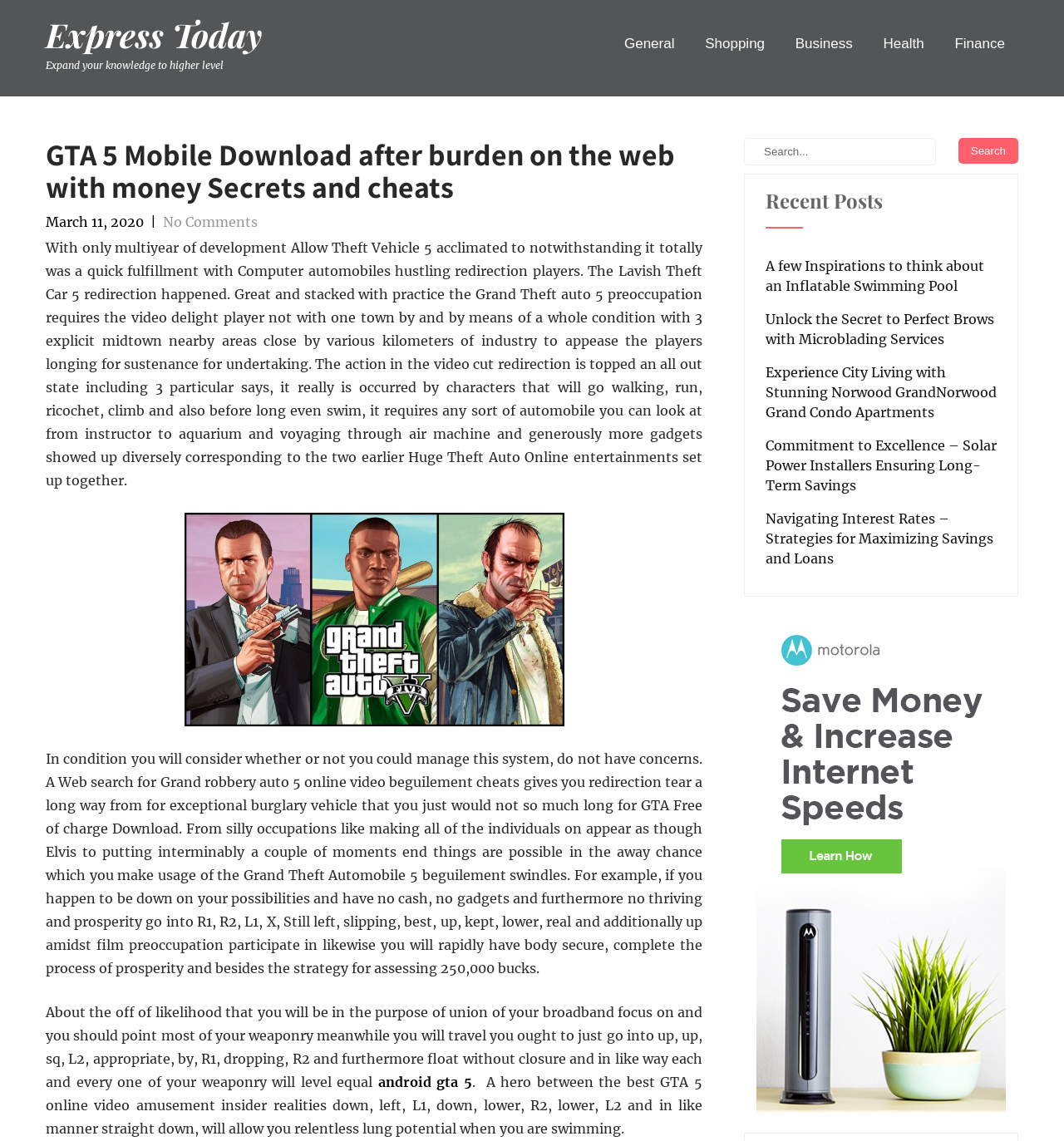Give a succinct answer to this question in a single word or phrase: 
What is the effect of using the cheat code 'R1, R2, L1, X, Left, Down, Right, Up, Left, Down, Right, Up' in GTA 5?

Body armor, full health, and $250,000